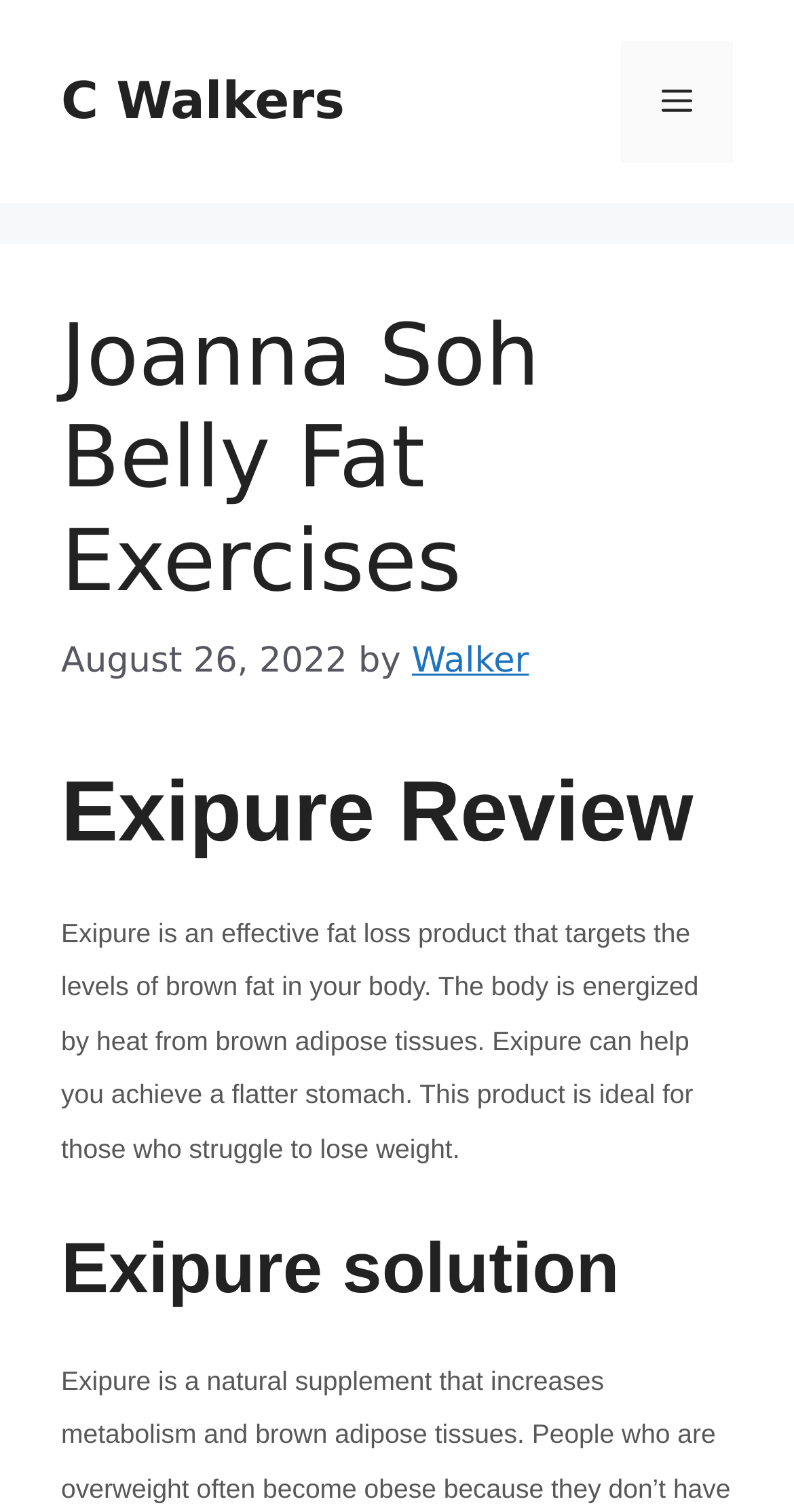Determine the title of the webpage and give its text content.

Joanna Soh Belly Fat Exercises